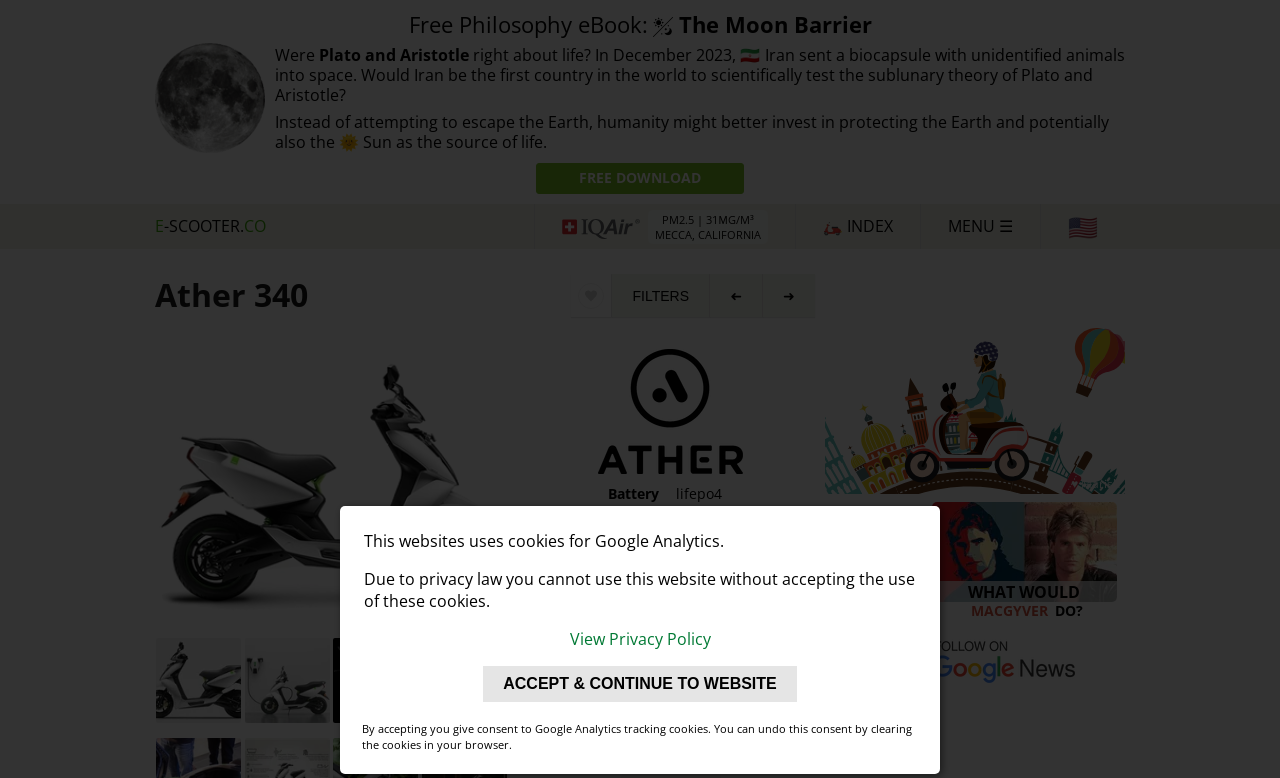Detail the webpage's structure and highlights in your description.

This webpage is about the Ather 340, an innovative and cutting-edge electric scooter from the Indian startup Ather Energy. At the top of the page, there is a notification bar with a message about cookies and a button to accept and continue to the website. Below this, there is a promotional link to download a free philosophy eBook, accompanied by two images, one of which is a moon-related image.

On the left side of the page, there are several links, including one to E-SCOOTER.CO, a list item for Mecca, California, and a link to iqAir logo with a PM2.5 reading. There are also links to INDEX, MENU, and a US flag icon.

The main content of the page is focused on the Ather 340, with a heading and several buttons, including FILTERS and two arrow buttons. Below this, there are four figures, each containing an image of the scooter from different angles.

To the right of the figures, there is a section with details about the scooter, including its battery type, range, charge time, power, and price. There is also a button to purchase information and a note about the scooter being made in India.

At the bottom of the page, there are several links, including one to Marish, EcoPeace Middle East, and a link to follow on Google News with a US flag icon. There are also several images scattered throughout the page, including a logo image and a few icons.